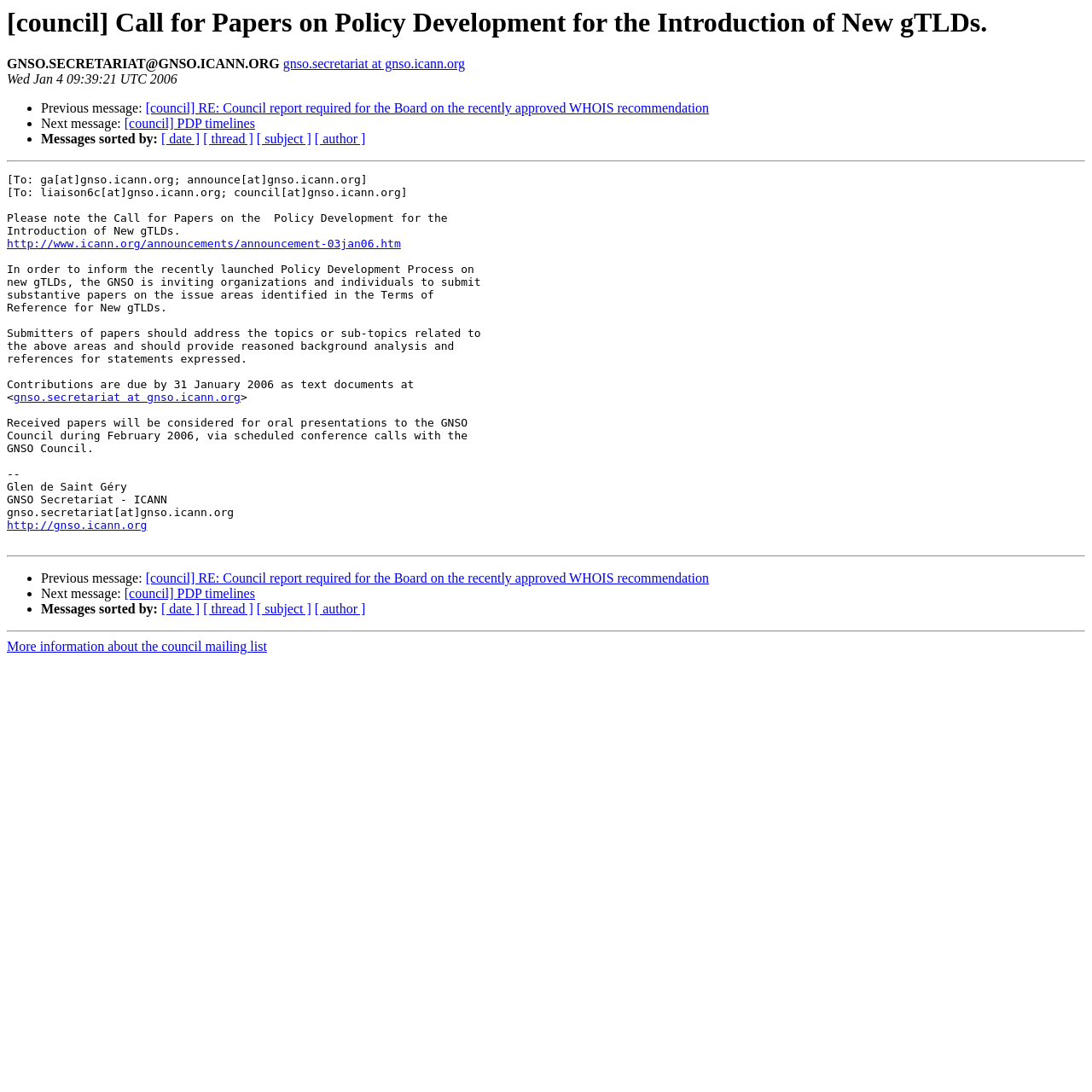Determine the bounding box coordinates of the UI element described by: "Ottawa".

None